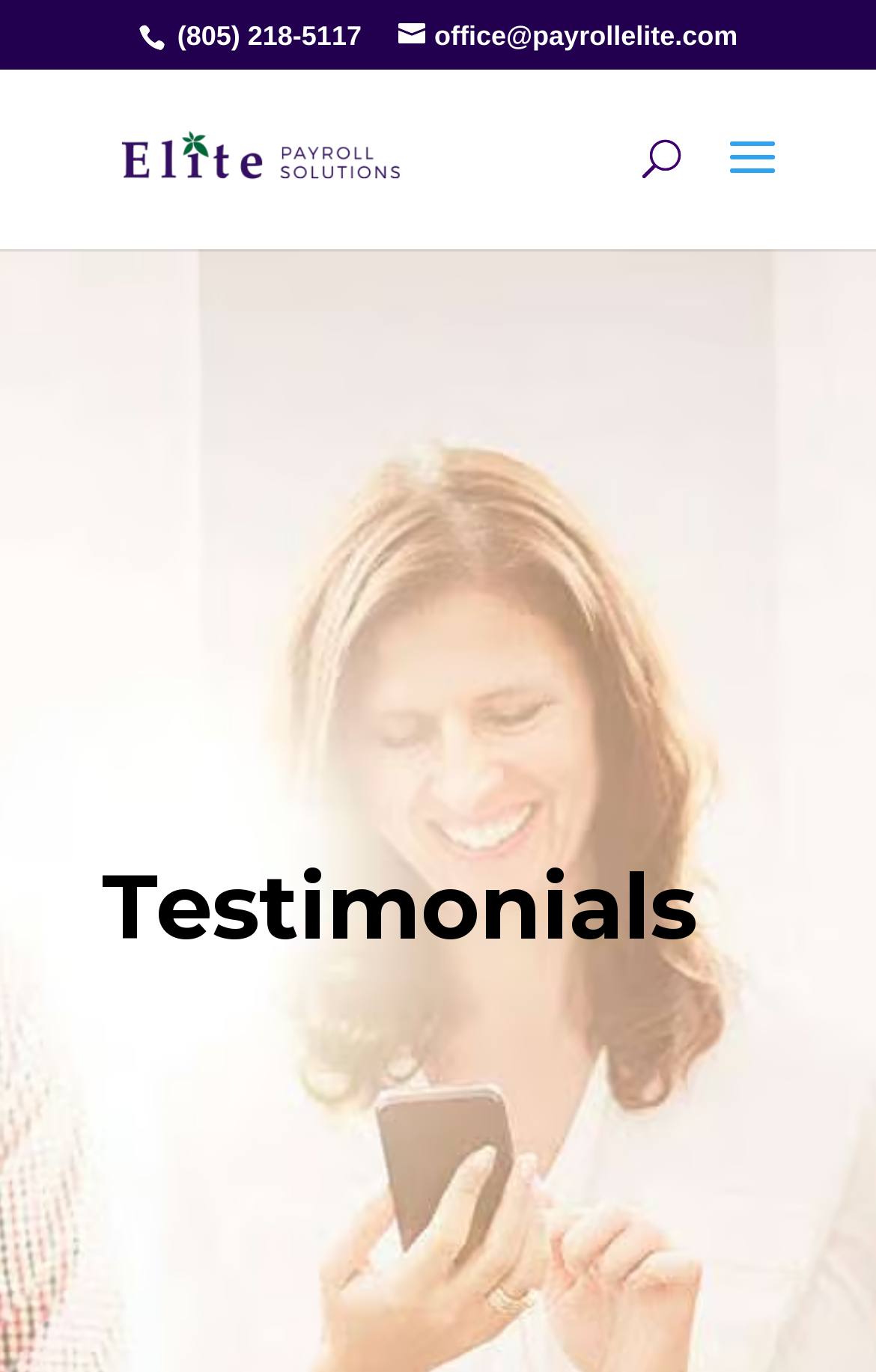Given the element description, predict the bounding box coordinates in the format (top-left x, top-left y, bottom-right x, bottom-right y). Make sure all values are between 0 and 1. Here is the element description: name="s" placeholder="Search …" title="Search for:"

[0.463, 0.05, 0.823, 0.053]